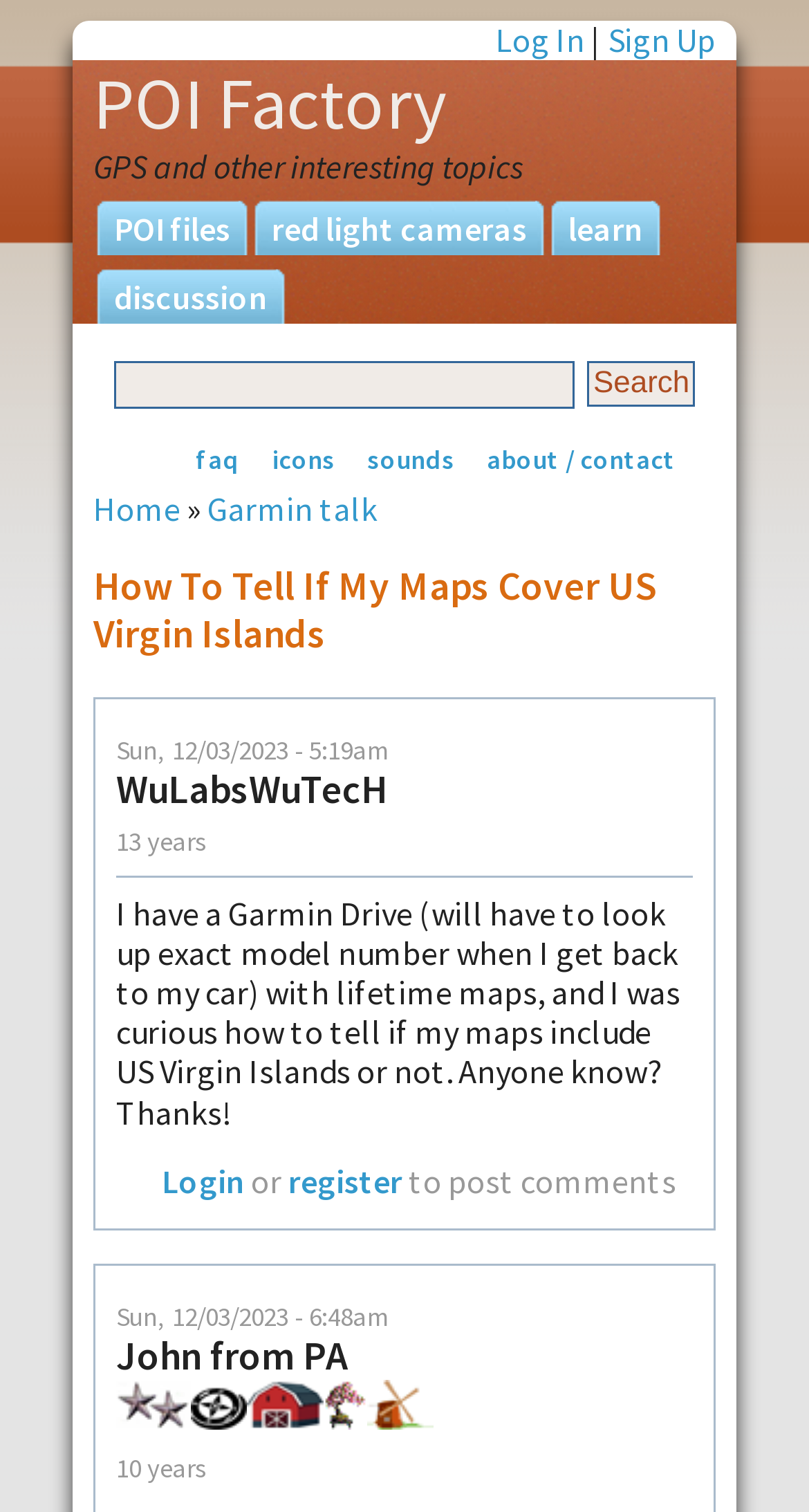Please determine the bounding box coordinates for the element that should be clicked to follow these instructions: "Click on the 'POI Factory' link".

[0.115, 0.039, 0.551, 0.099]